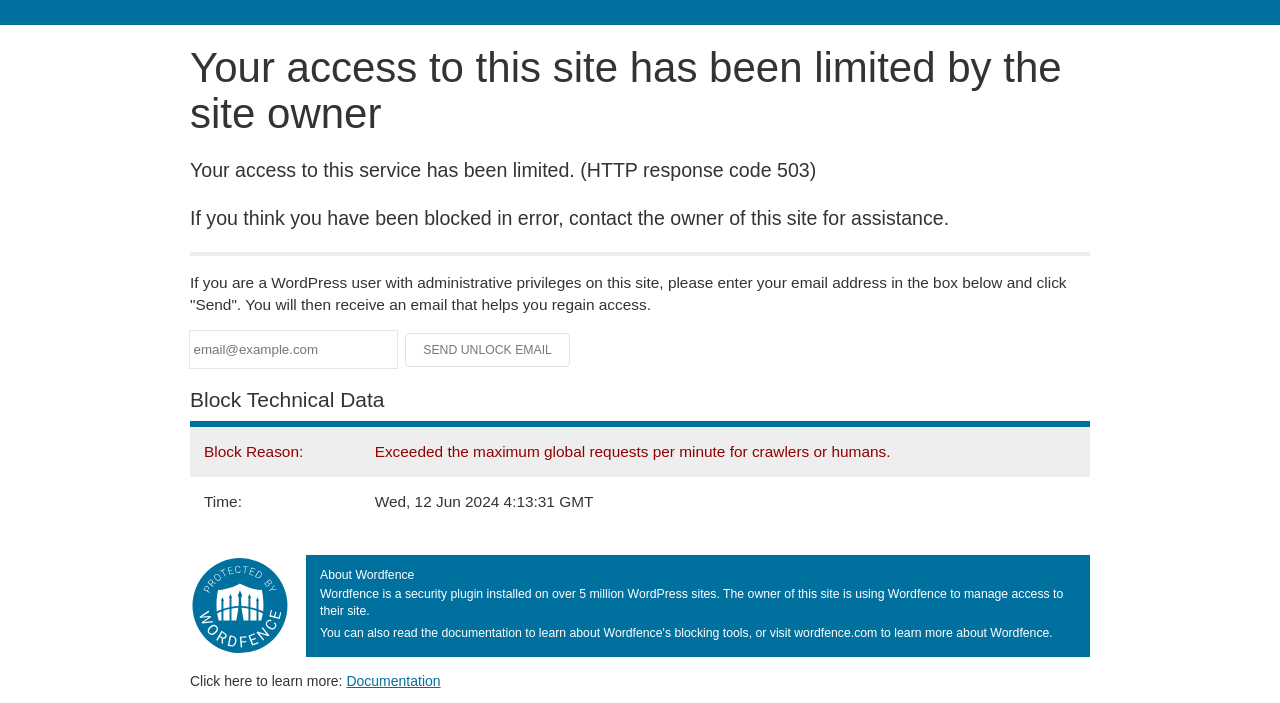Using the information in the image, give a detailed answer to the following question: What is the time when the site access was limited?

The time when the site access was limited can be found in the 'Block Technical Data' section, specifically in the table where it states 'Time:' and the corresponding gridcell contains the text 'Wed, 12 Jun 2024 4:13:31 GMT'.